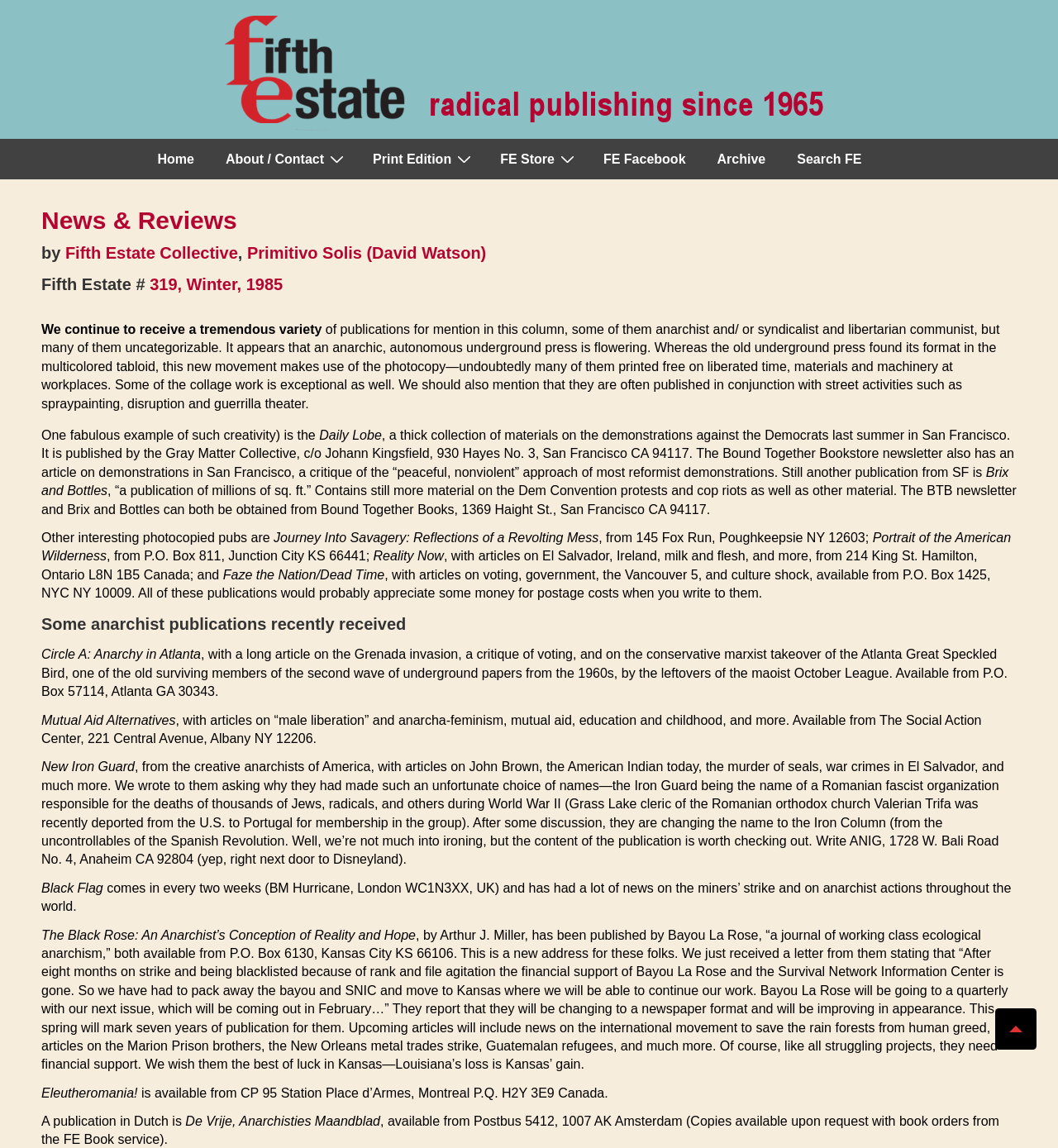What is the name of the bookstore mentioned in the article?
Answer the question with just one word or phrase using the image.

Bound Together Bookstore